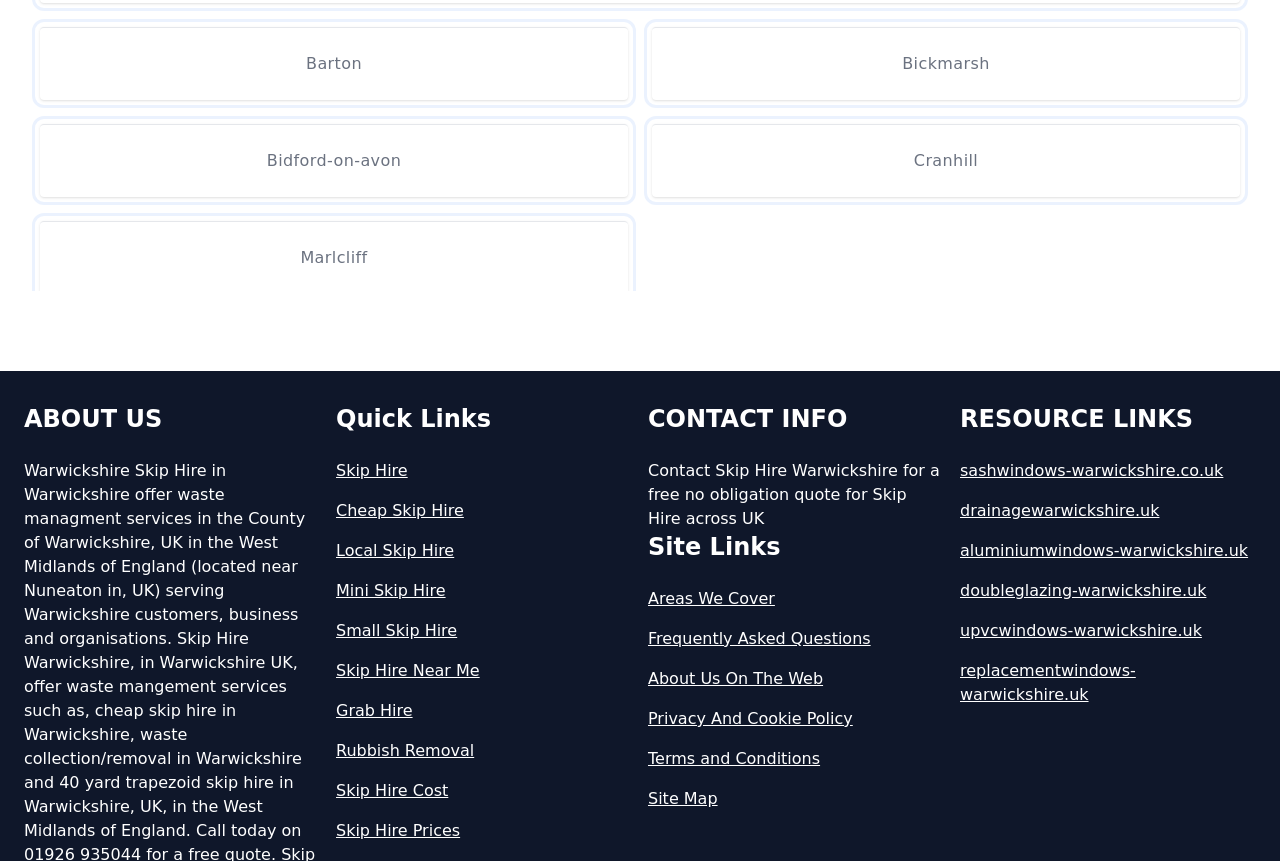Give a one-word or short phrase answer to this question: 
What is the first location listed on the webpage?

Barton